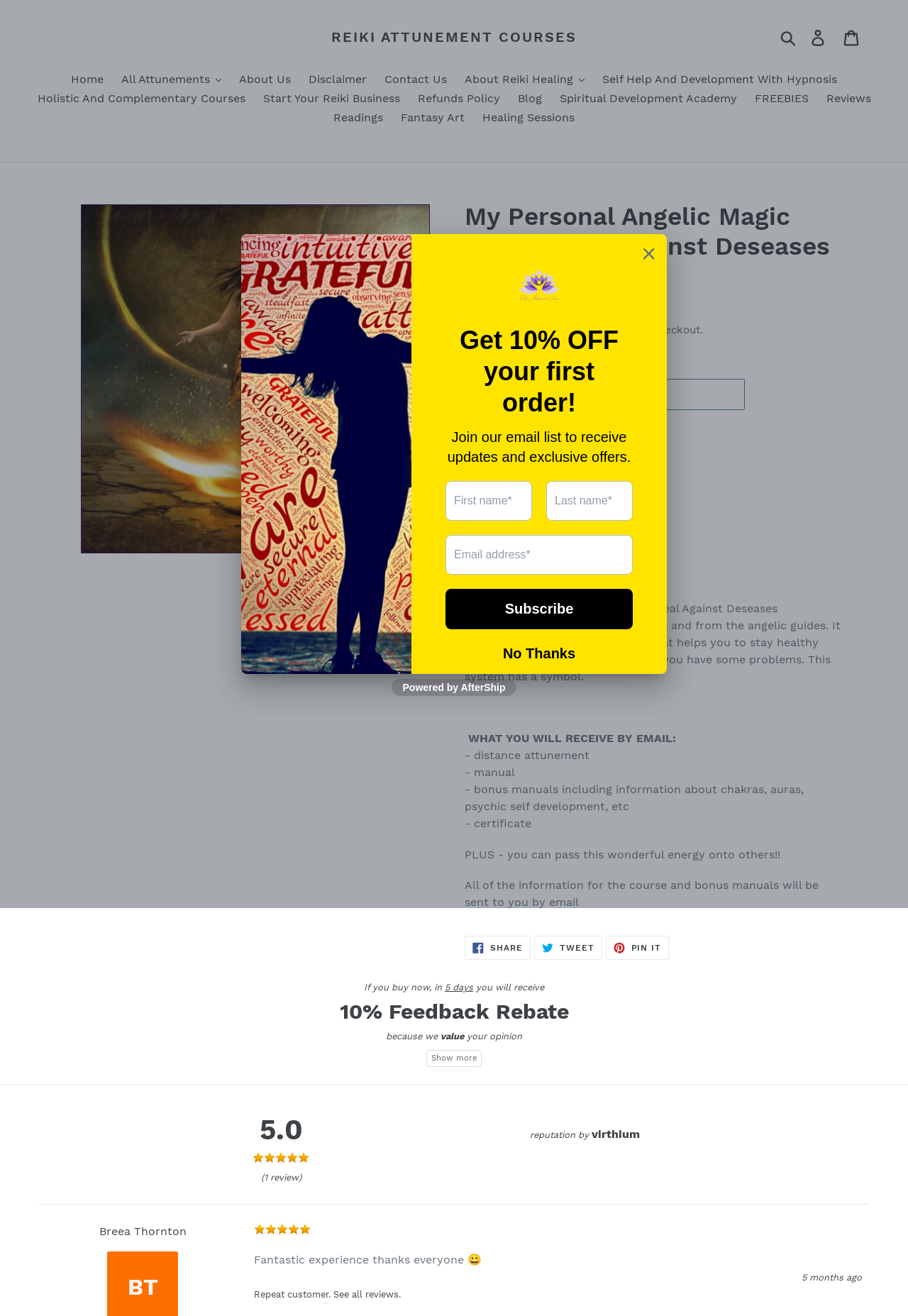How many stars does the review have?
Look at the image and answer with only one word or phrase.

5